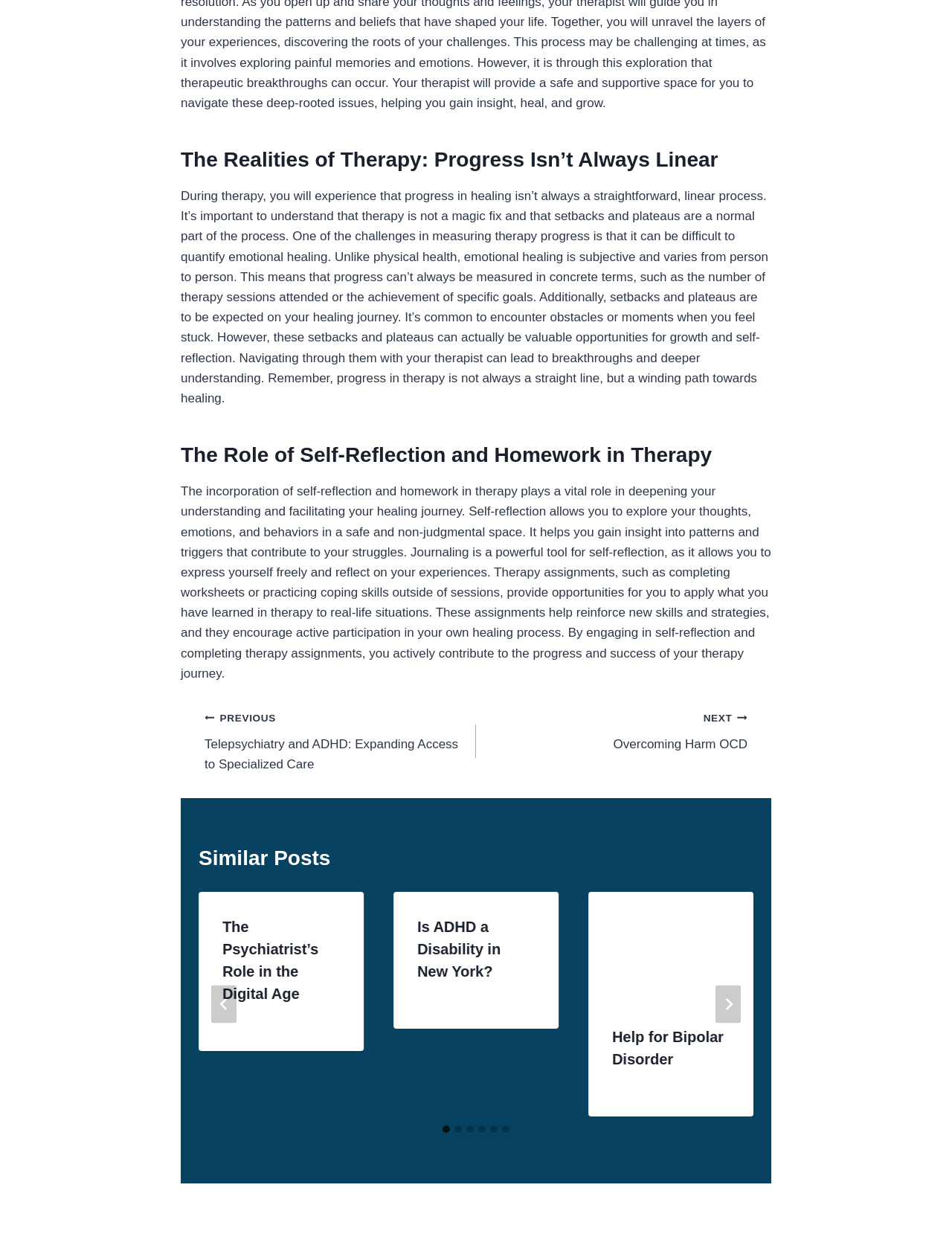Please identify the bounding box coordinates of the region to click in order to complete the given instruction: "Go to the 'Posts' navigation". The coordinates should be four float numbers between 0 and 1, i.e., [left, top, right, bottom].

[0.215, 0.573, 0.785, 0.628]